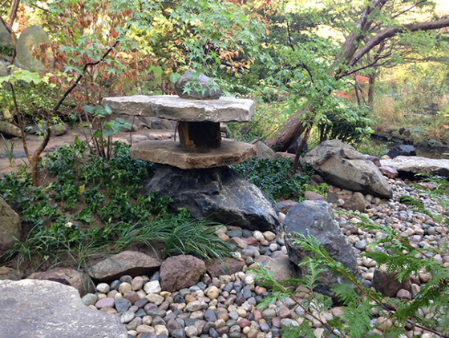What surrounds the lantern?
From the image, respond using a single word or phrase.

Pebbles and greenery